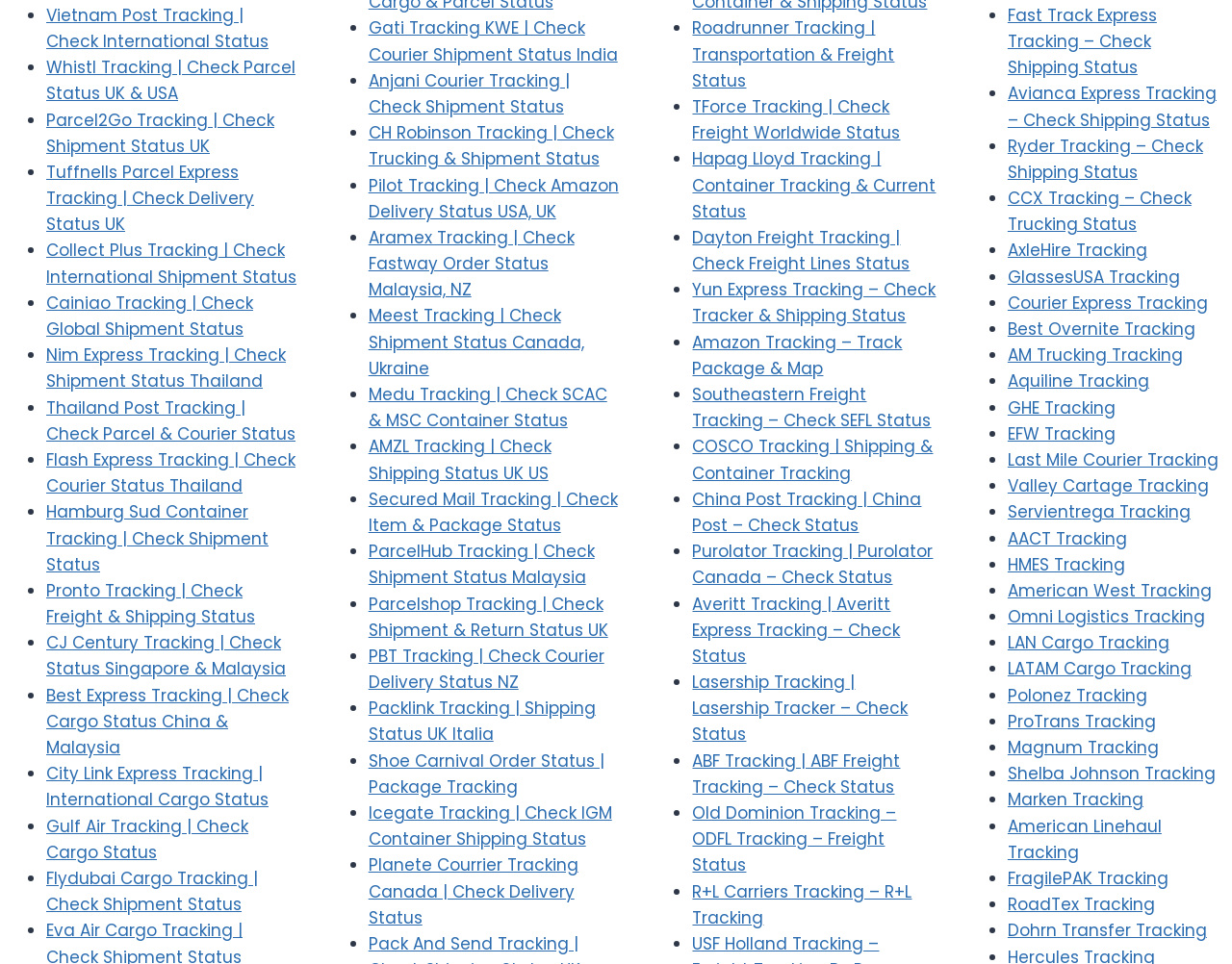Please locate the bounding box coordinates of the region I need to click to follow this instruction: "Check Flydubai Cargo status".

[0.038, 0.899, 0.209, 0.95]